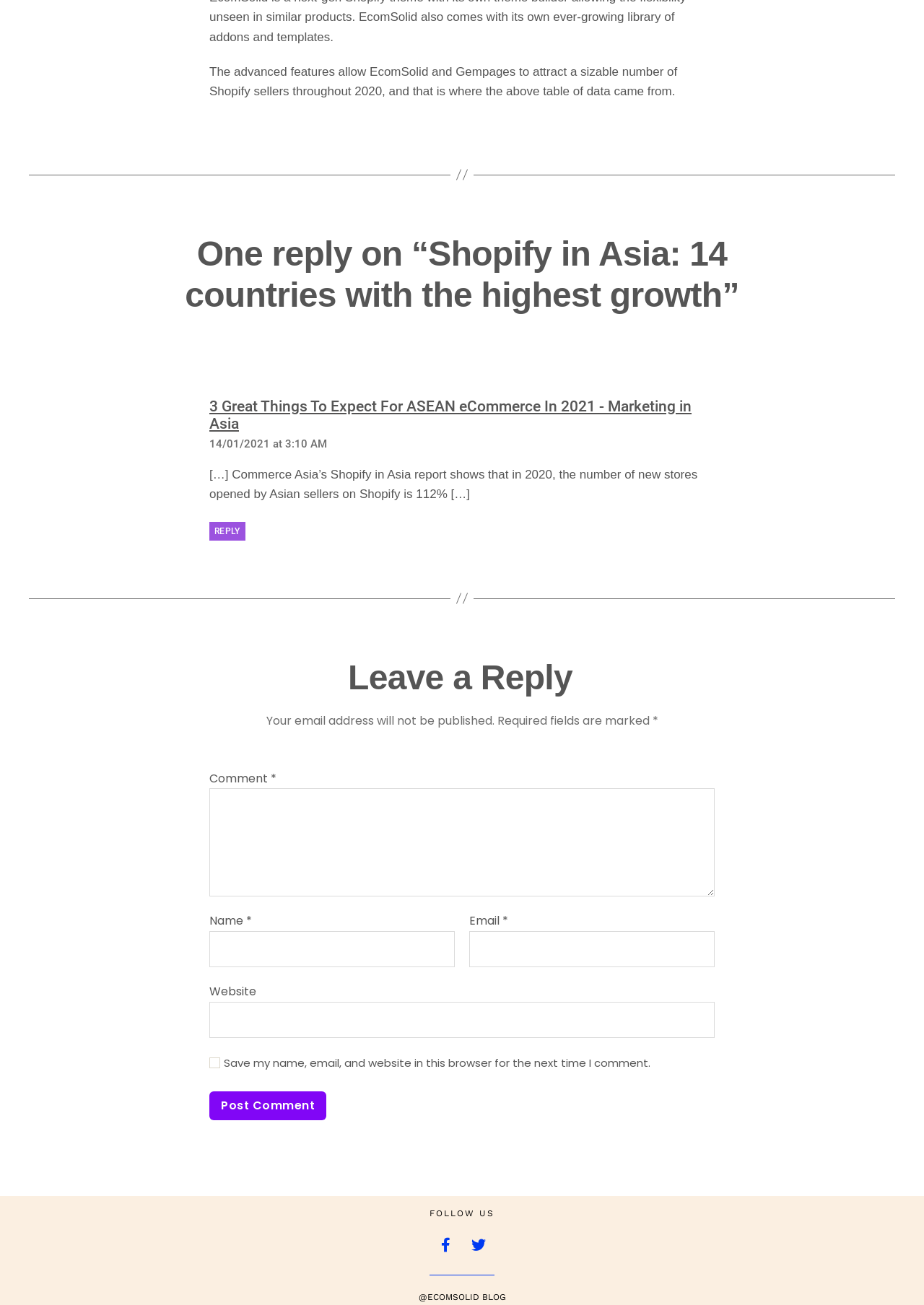Extract the bounding box coordinates for the described element: "Facebook-f". The coordinates should be represented as four float numbers between 0 and 1: [left, top, right, bottom].

[0.467, 0.943, 0.498, 0.965]